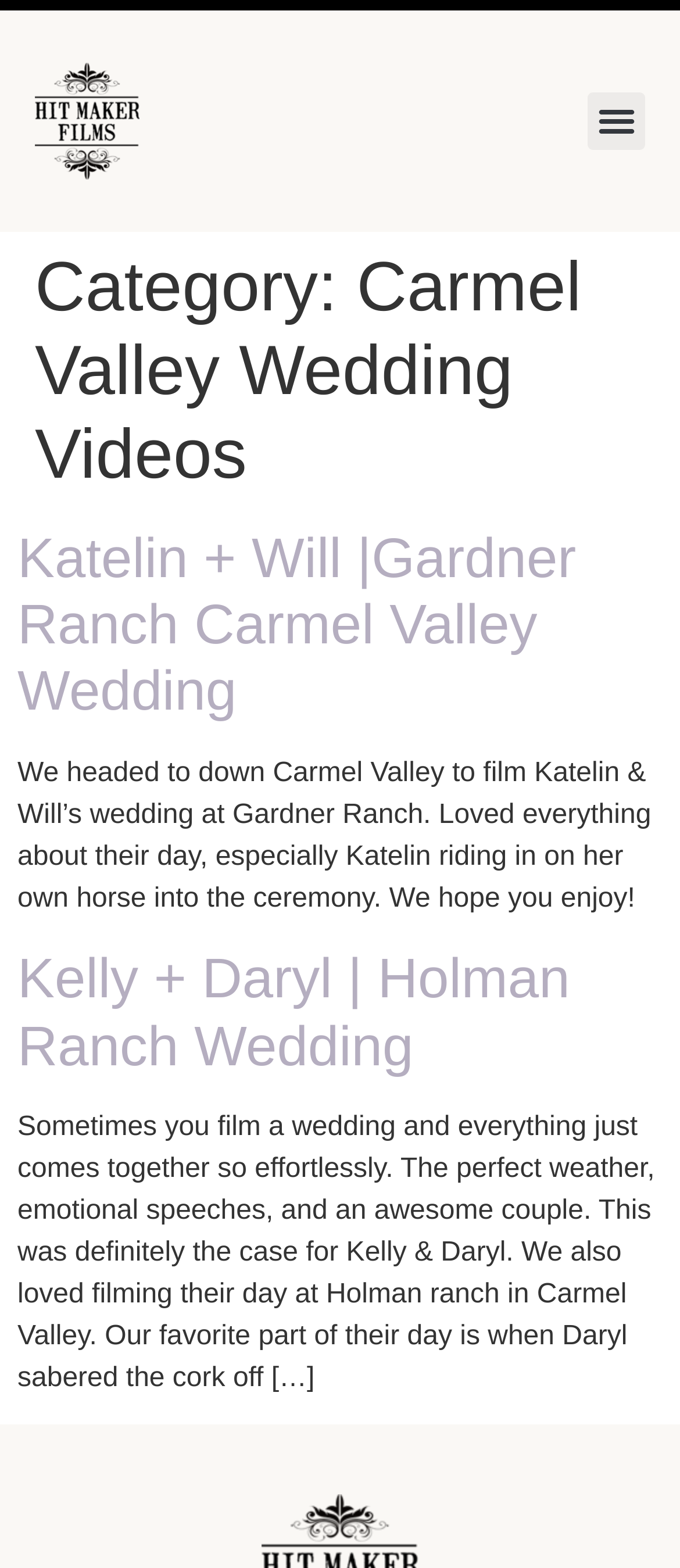Summarize the webpage in an elaborate manner.

The webpage is an archive of wedding videos from Carmel Valley, with a focus on San Francisco wedding videography. At the top left, there is a link, and on the top right, a menu toggle button is located. Below these elements, the main content area begins, which is divided into two sections.

The first section is a header that spans almost the entire width of the page, containing a heading that reads "Category: Carmel Valley Wedding Videos". Below this header, there are two articles, each with a heading, a link, and a block of text. The first article's heading reads "Katelin + Will |Gardner Ranch Carmel Valley Wedding", and the text describes the wedding, mentioning the bride riding a horse into the ceremony. The second article's heading reads "Kelly + Daryl | Holman Ranch Wedding", and the text describes the wedding, highlighting the perfect weather, emotional speeches, and the couple's special moment of sabering the cork off a champagne bottle.

Both articles are positioned one below the other, with the first article taking up about half of the main content area's height, and the second article taking up the remaining space. The text within each article is positioned below the heading and link, and spans almost the entire width of the article.